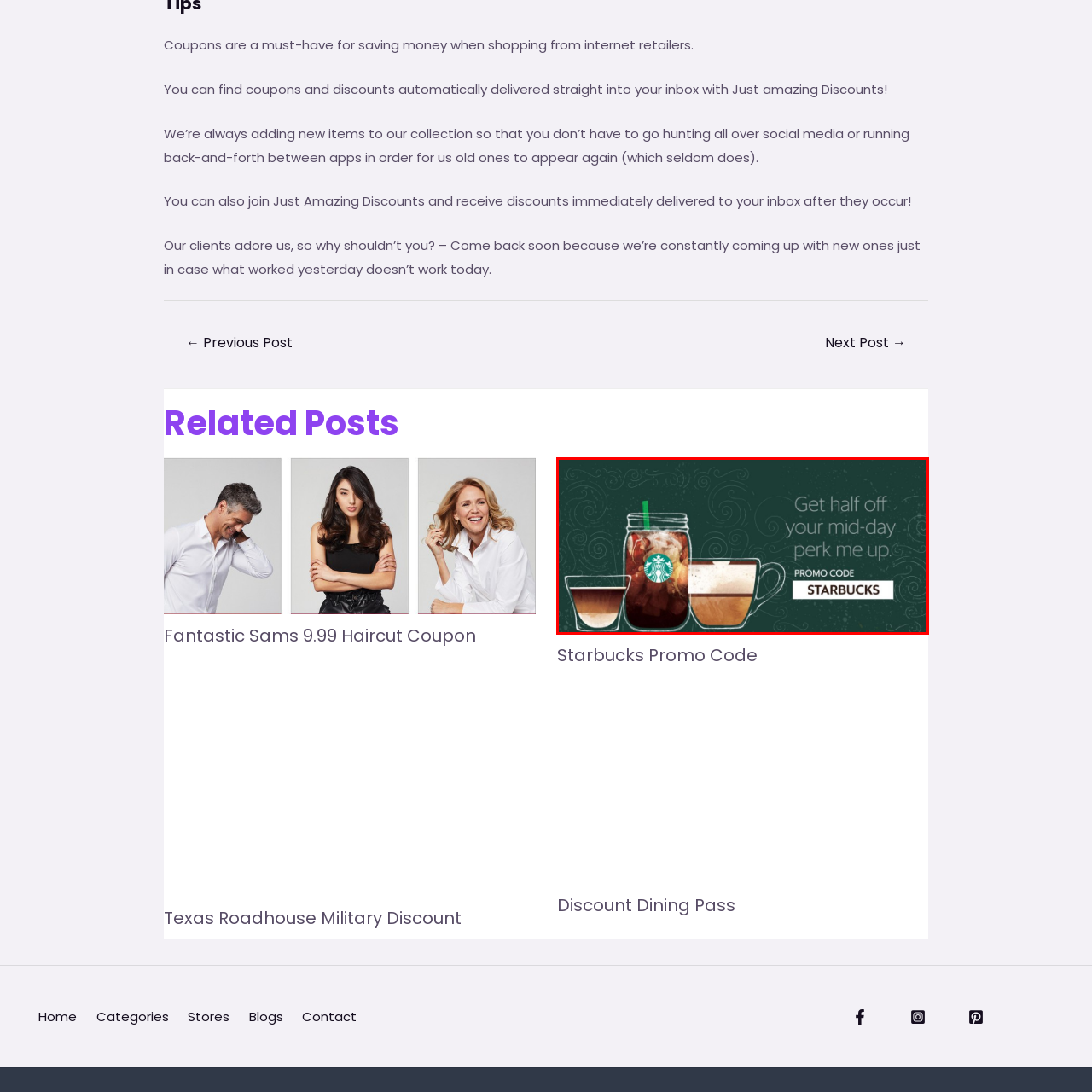Give a detailed account of the visual elements present in the image highlighted by the red border.

The image features an enticing promotional graphic for Starbucks, inviting customers to enjoy a discount on their drinks. It displays various coffee beverages, including a Mason jar filled with iced coffee topped with a green straw, flanked by two elegant cups. The background has a rich green hue adorned with intricate swirl patterns, enhancing the visual appeal. Prominently featured on the right side is the text "Get half off your mid-day perk me up," alongside a bold "PROMO CODE STARBUCKS," encouraging customers to take advantage of this limited-time offer for a refreshing coffee treat.